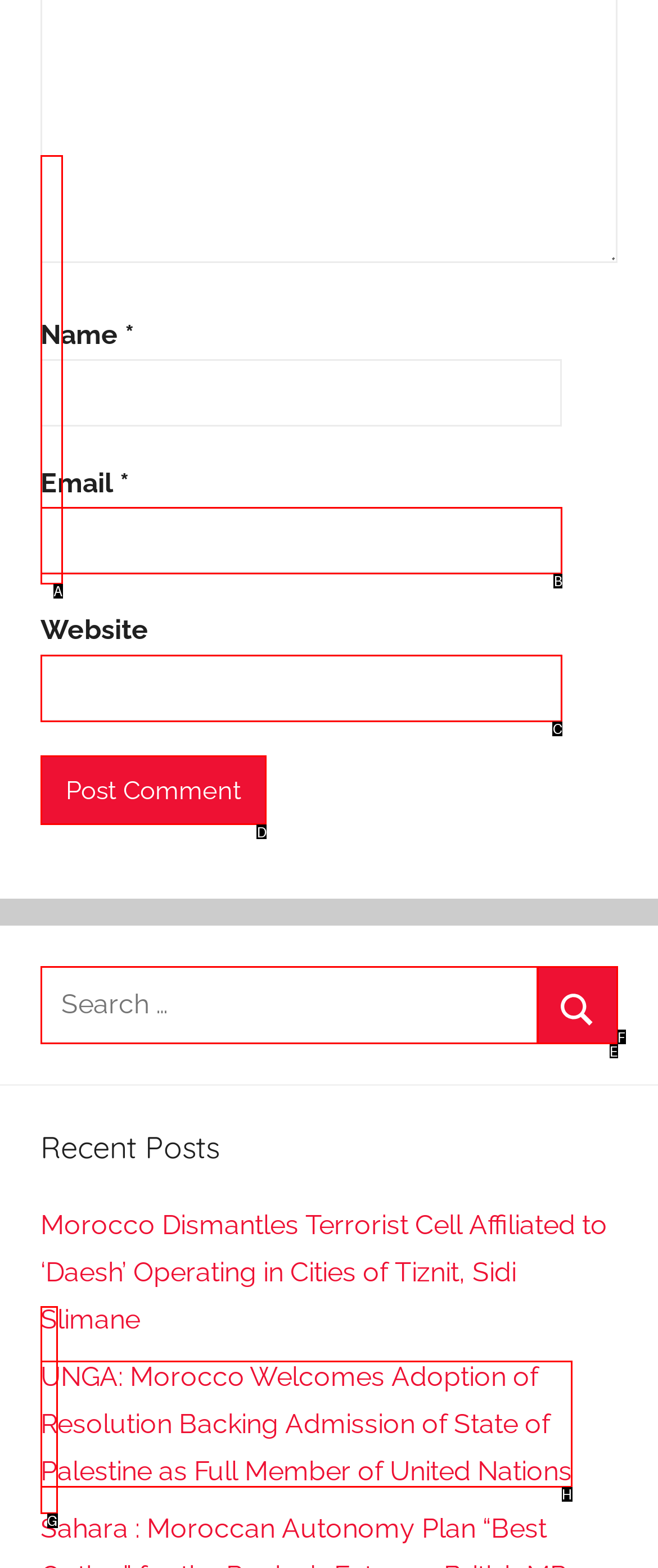Among the marked elements in the screenshot, which letter corresponds to the UI element needed for the task: Post a comment?

D